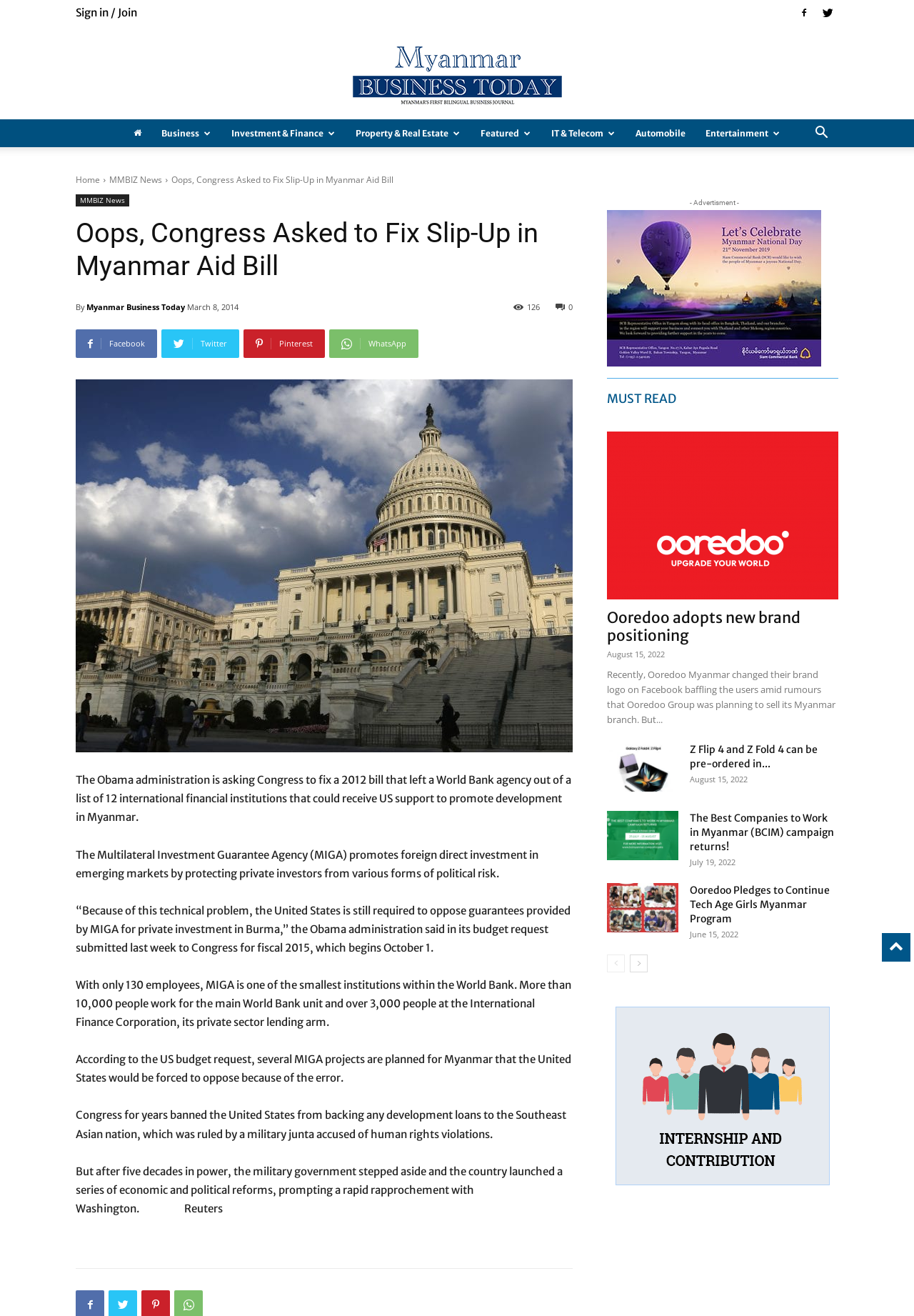What is the name of the World Bank agency mentioned in the article? From the image, respond with a single word or brief phrase.

MIGA